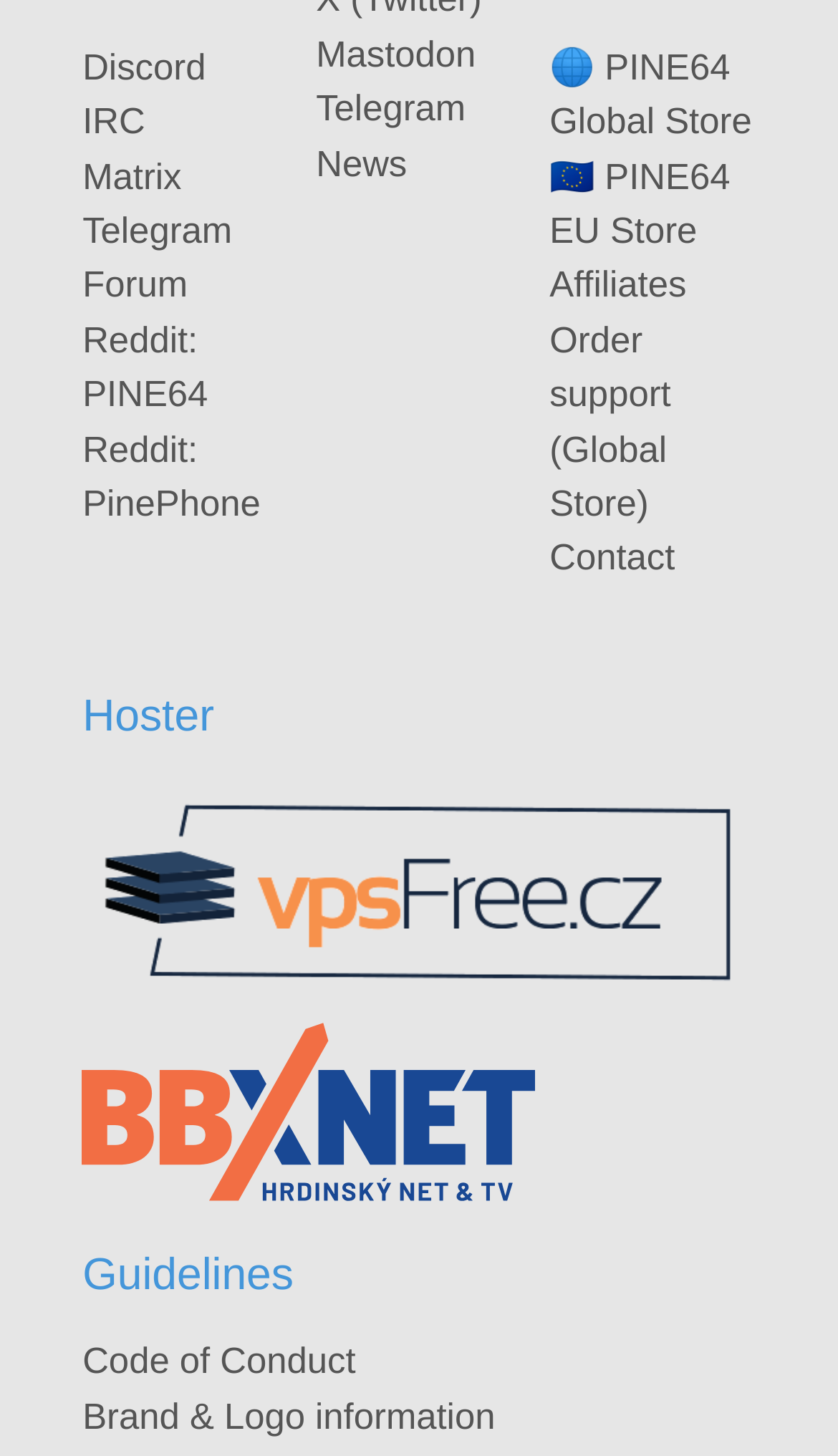Identify the bounding box coordinates of the clickable region necessary to fulfill the following instruction: "Contact support". The bounding box coordinates should be four float numbers between 0 and 1, i.e., [left, top, right, bottom].

[0.656, 0.37, 0.805, 0.398]